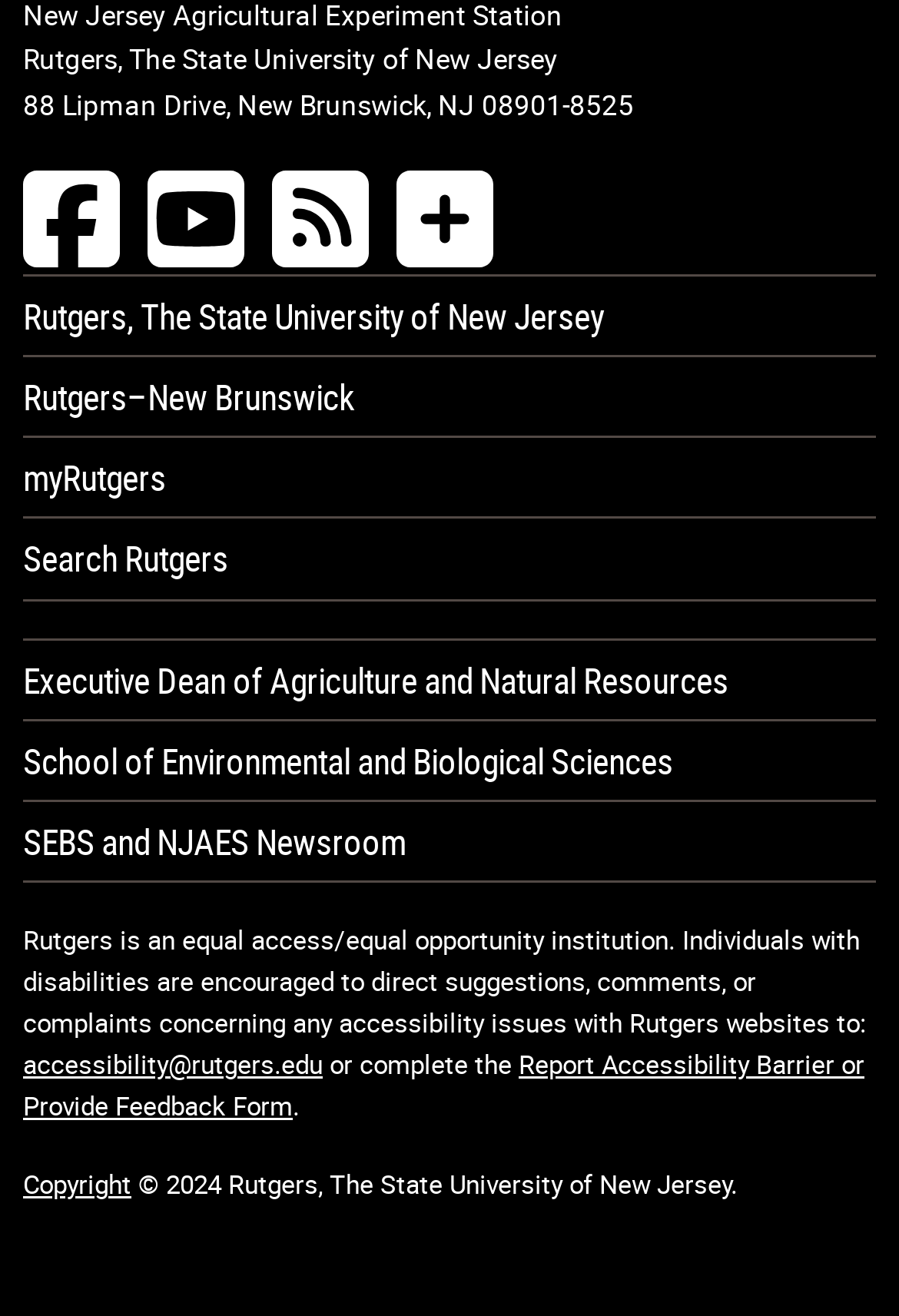What is the email address for accessibility issues?
Please respond to the question with a detailed and thorough explanation.

I found the email address by looking at the link element with the bounding box coordinates [0.026, 0.795, 0.359, 0.822], which contains the email address for accessibility issues.